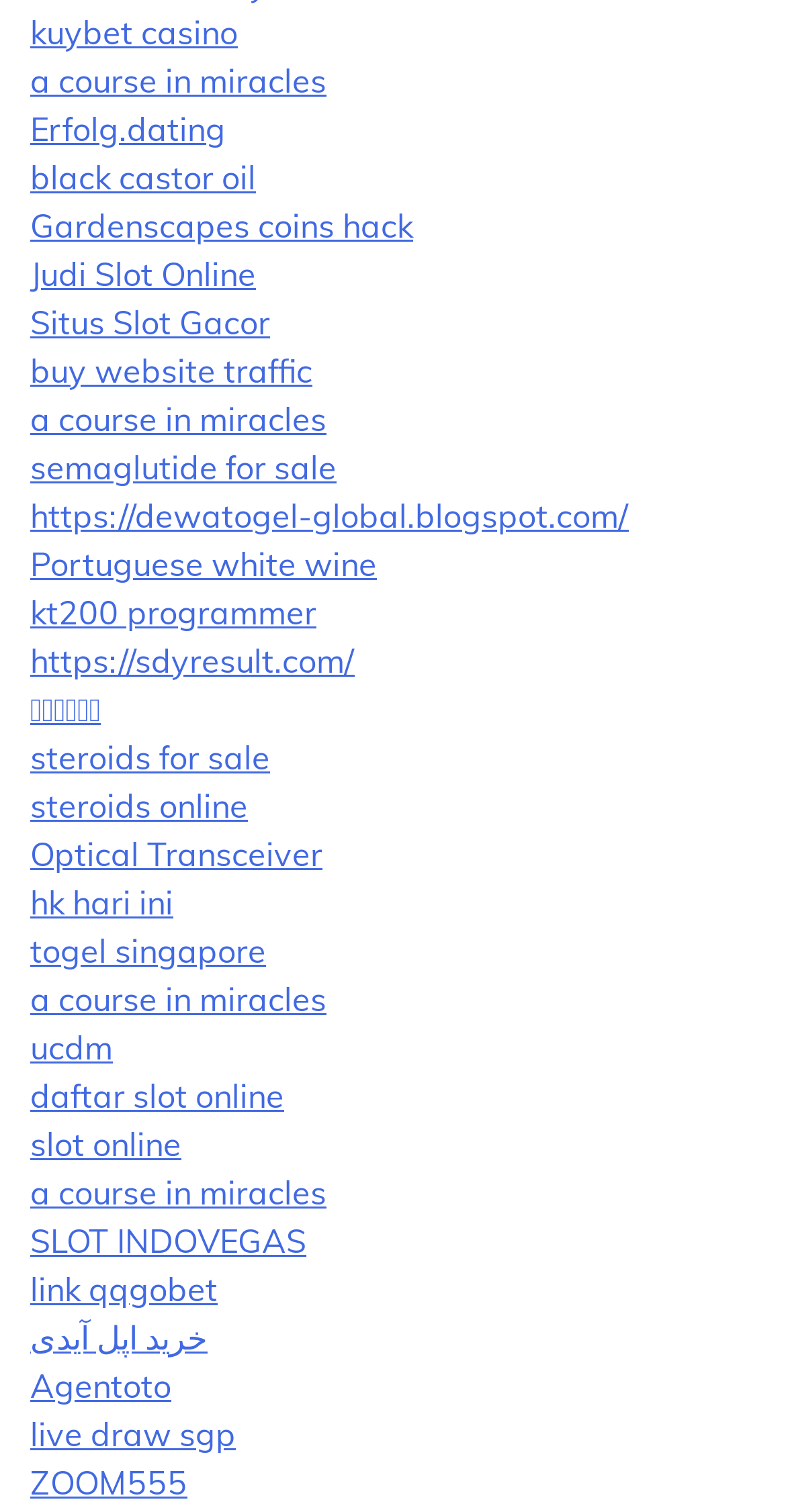What is the first link on the webpage?
From the screenshot, provide a brief answer in one word or phrase.

kuybet casino